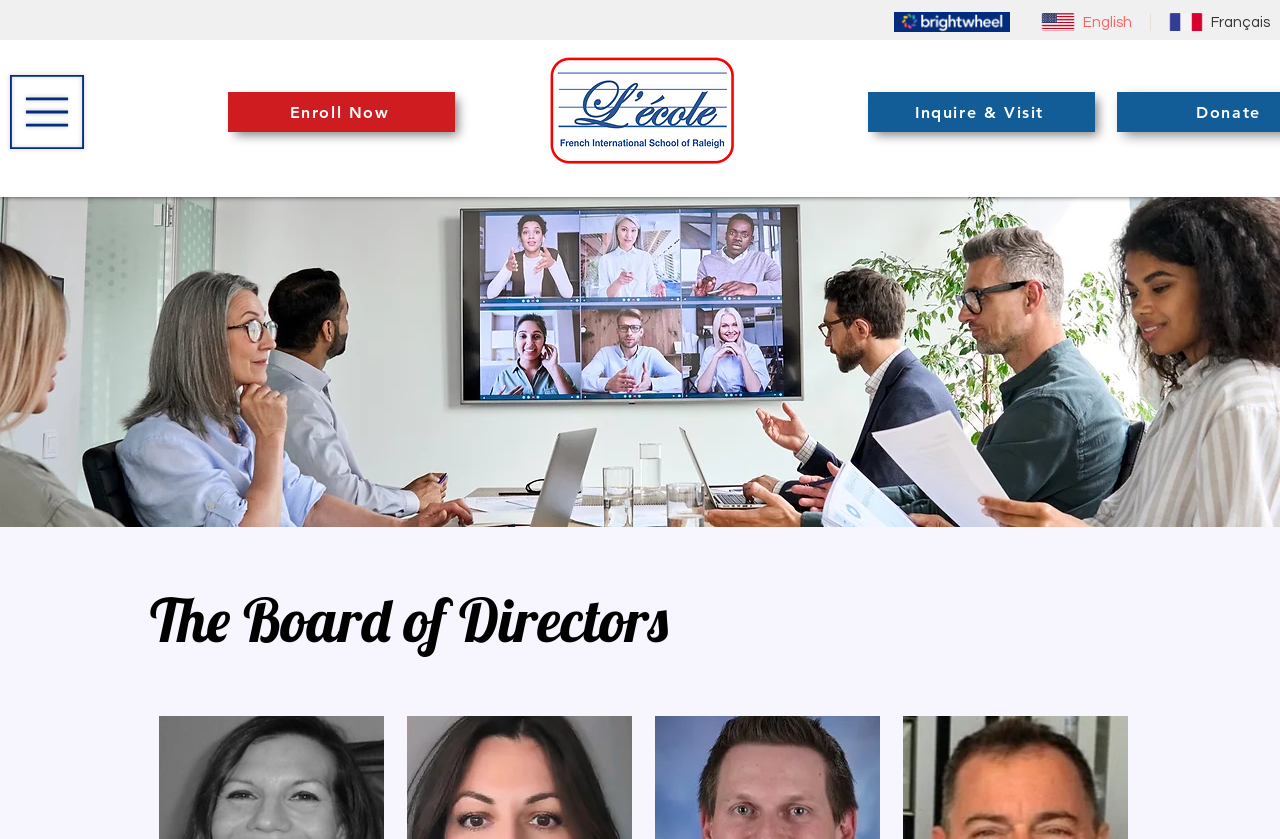What is the action encouraged by the link on the top middle?
Provide a detailed answer to the question, using the image to inform your response.

I saw a link on the top middle of the webpage with the text 'Enroll Now', which suggests that the action encouraged is to enroll in the institution.